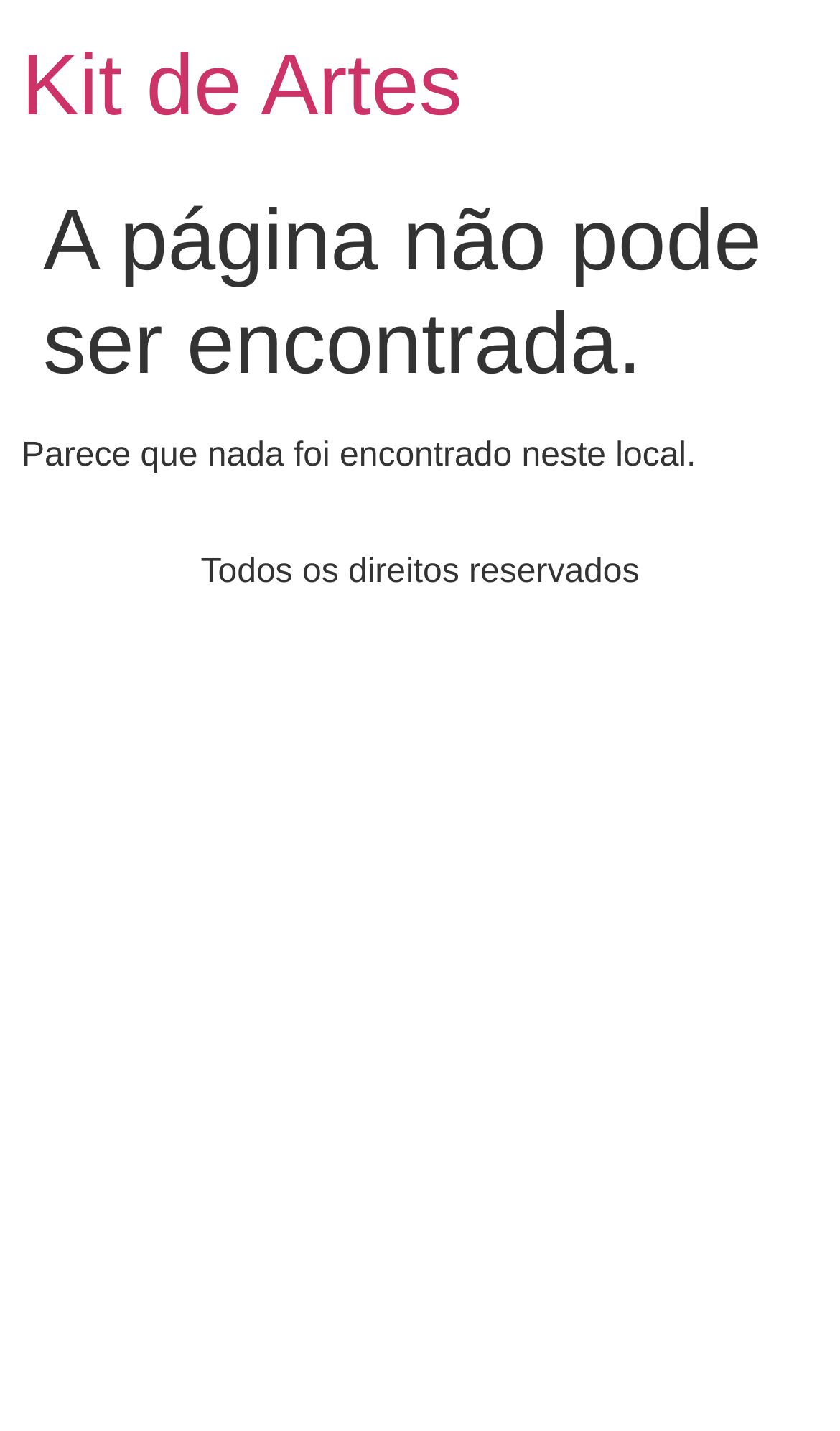Give a concise answer using only one word or phrase for this question:
What is the name of the website?

Kit de Artes